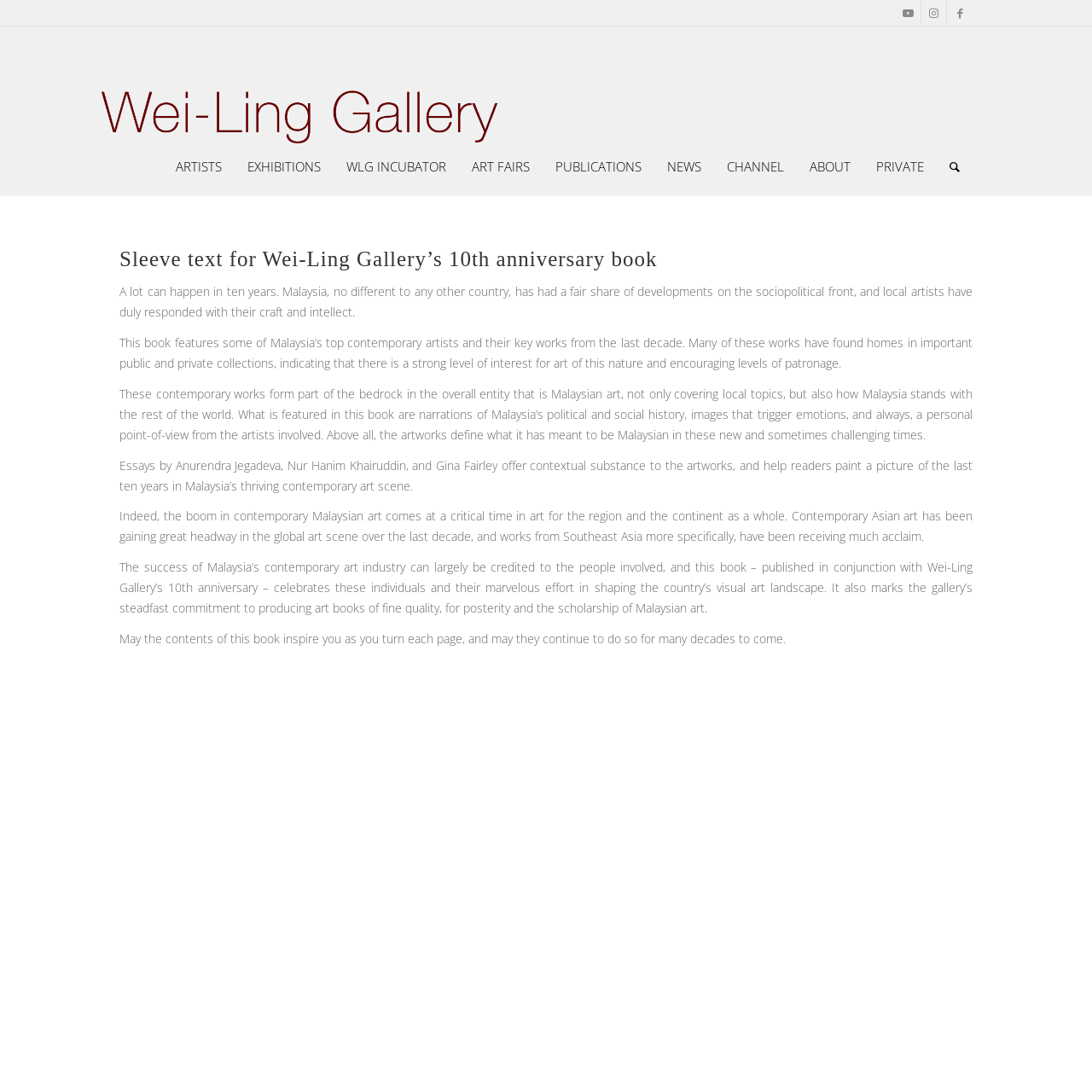Find and indicate the bounding box coordinates of the region you should select to follow the given instruction: "Explore ARTISTS section".

[0.149, 0.133, 0.215, 0.172]